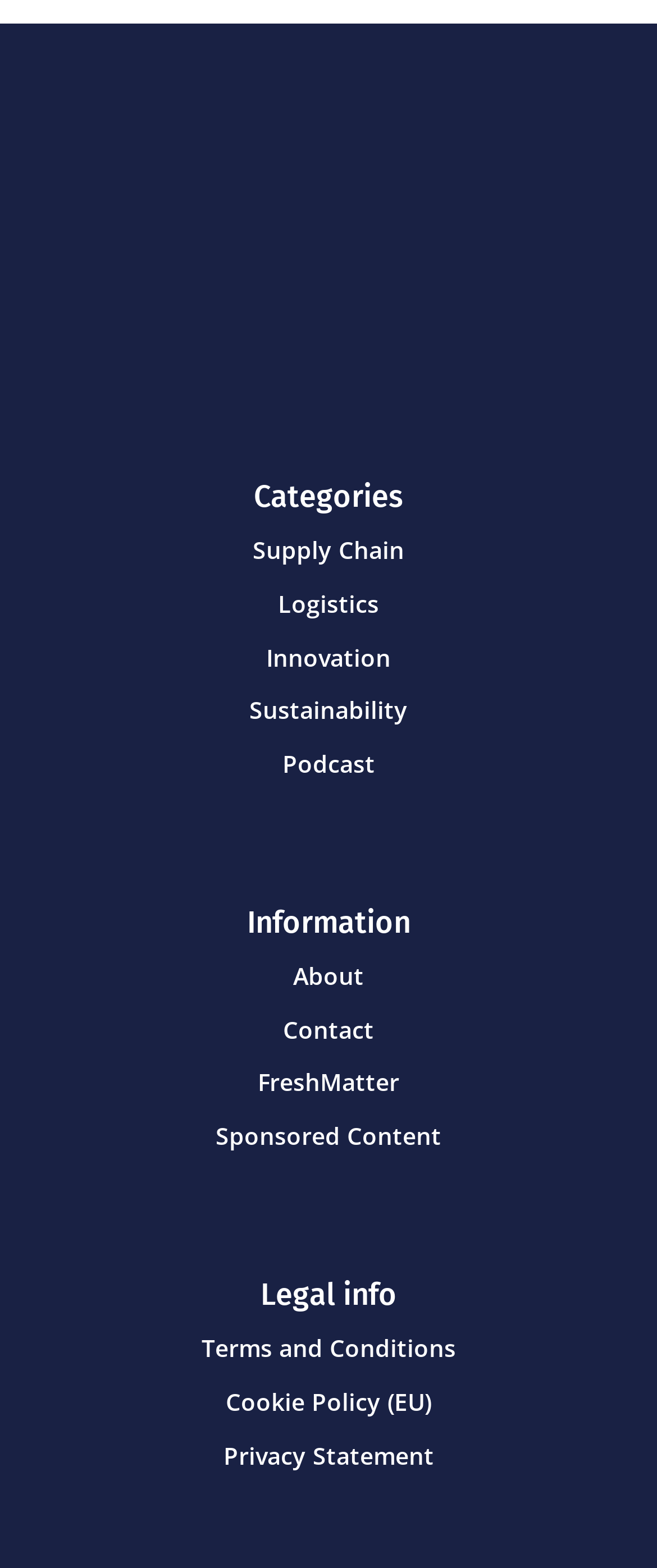Find the bounding box coordinates for the area you need to click to carry out the instruction: "Learn about supply chain". The coordinates should be four float numbers between 0 and 1, indicated as [left, top, right, bottom].

[0.385, 0.34, 0.615, 0.361]